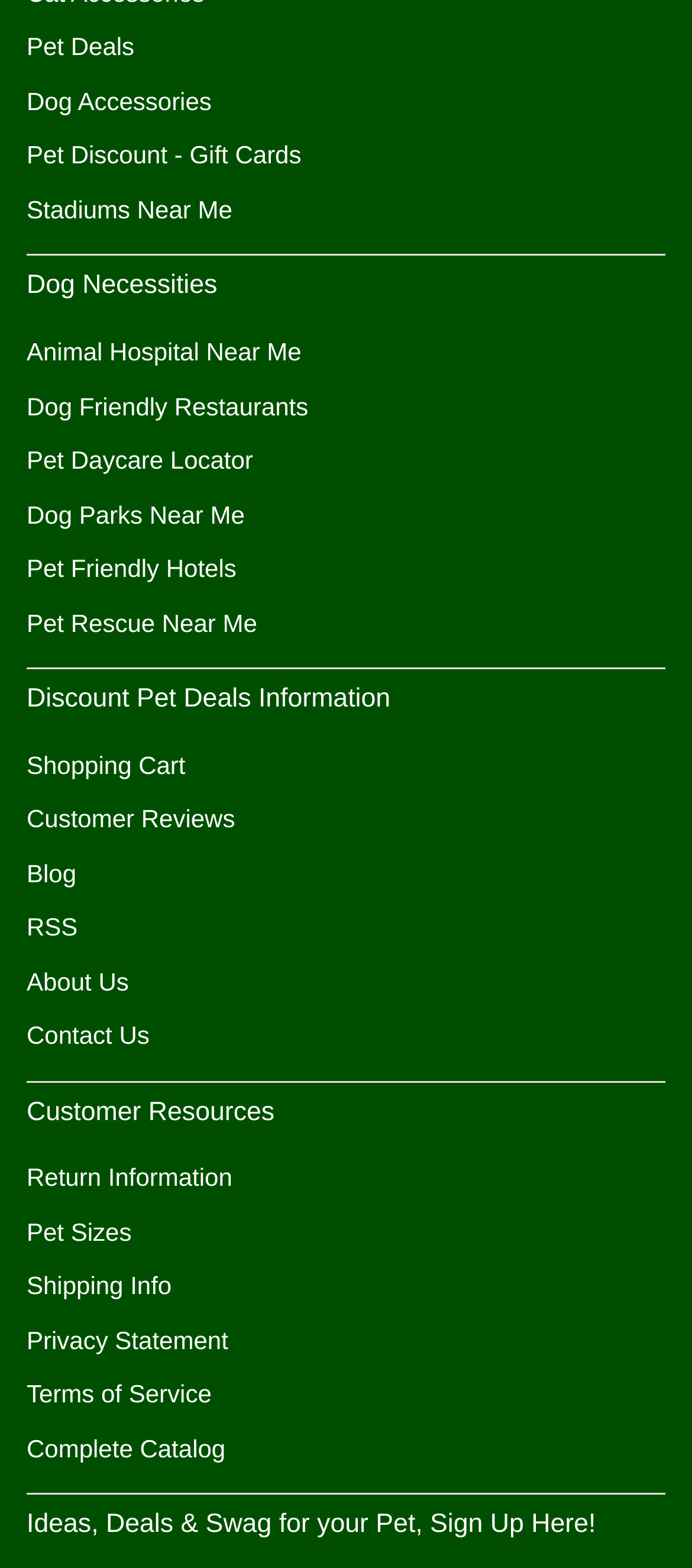How many links are there under 'Discount Pet Deals Information'?
Use the screenshot to answer the question with a single word or phrase.

5